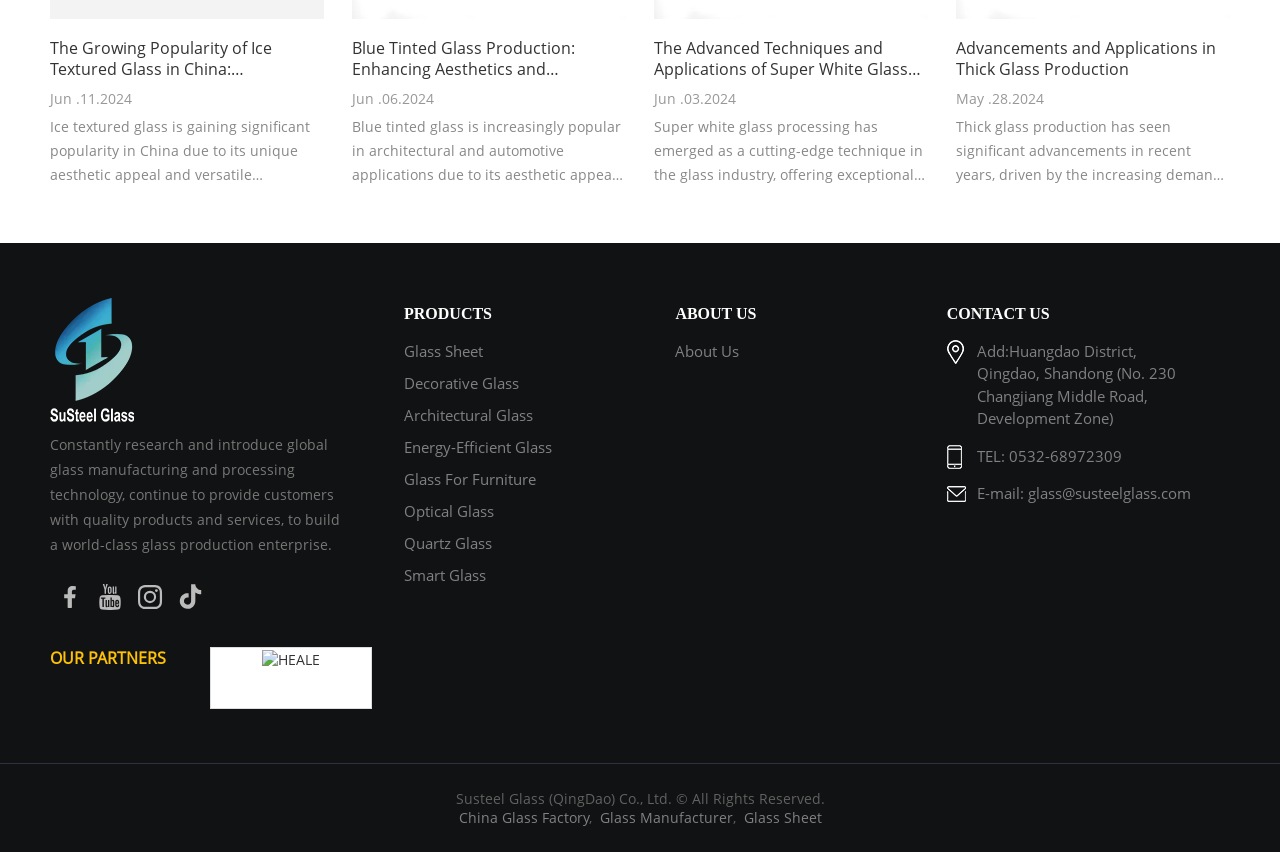Identify the bounding box of the UI element described as follows: "Decorative Glass". Provide the coordinates as four float numbers in the range of 0 to 1 [left, top, right, bottom].

[0.316, 0.438, 0.405, 0.461]